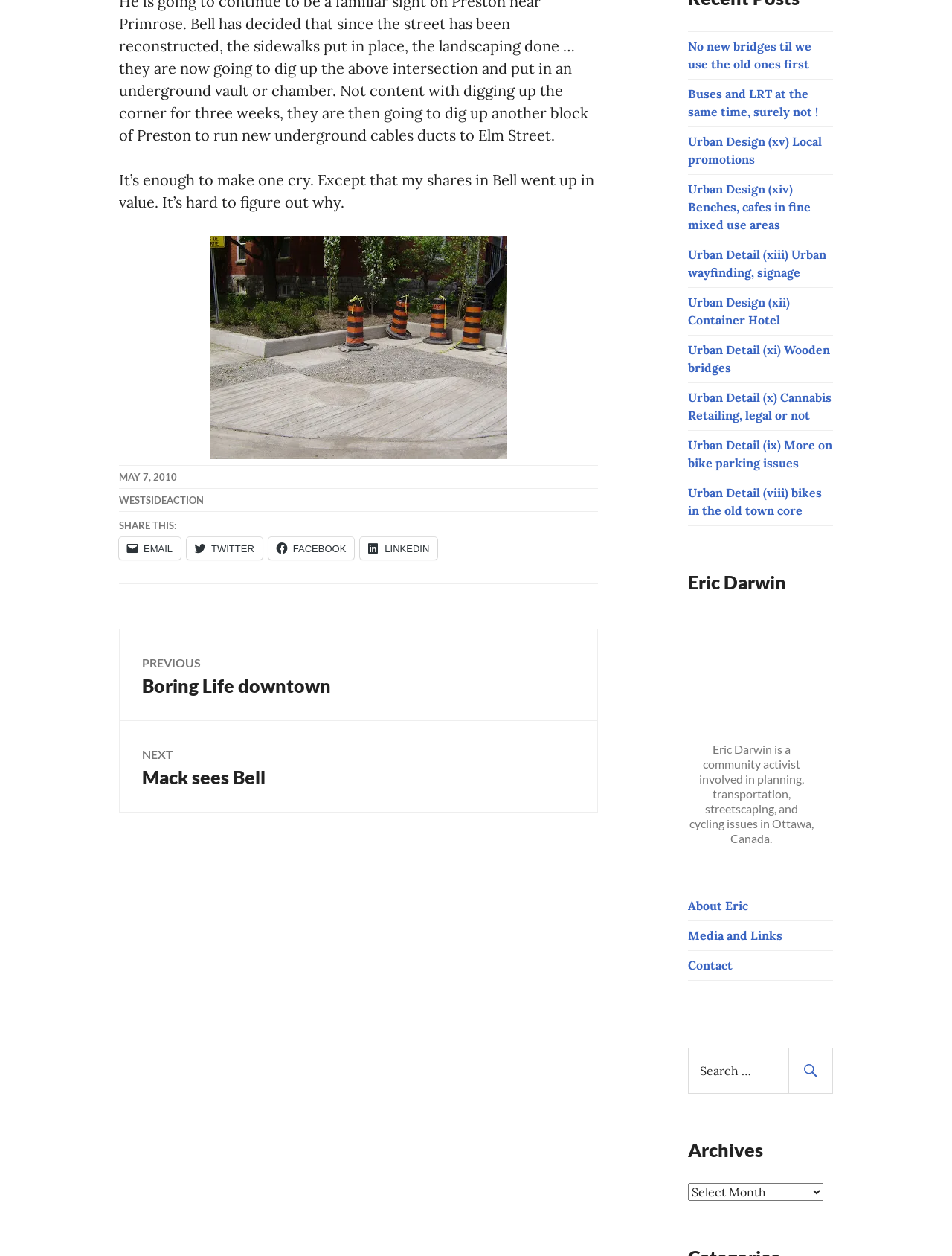Determine the bounding box coordinates of the UI element described below. Use the format (top-left x, top-left y, bottom-right x, bottom-right y) with floating point numbers between 0 and 1: parent_node: Search for: value="Search"

[0.828, 0.834, 0.875, 0.871]